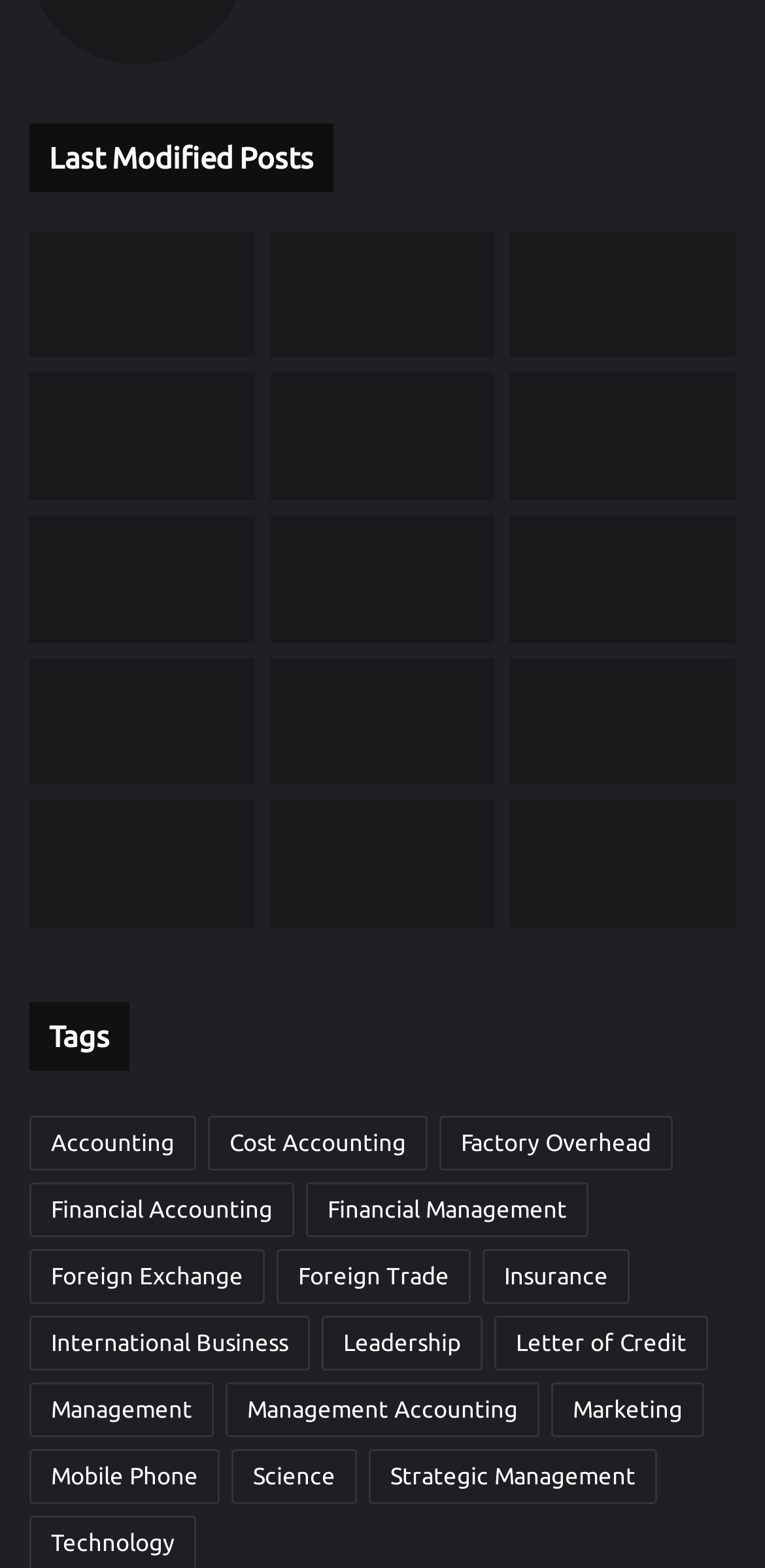What is the topic of the first link on the webpage?
Look at the image and answer the question with a single word or phrase.

Lenovo P780